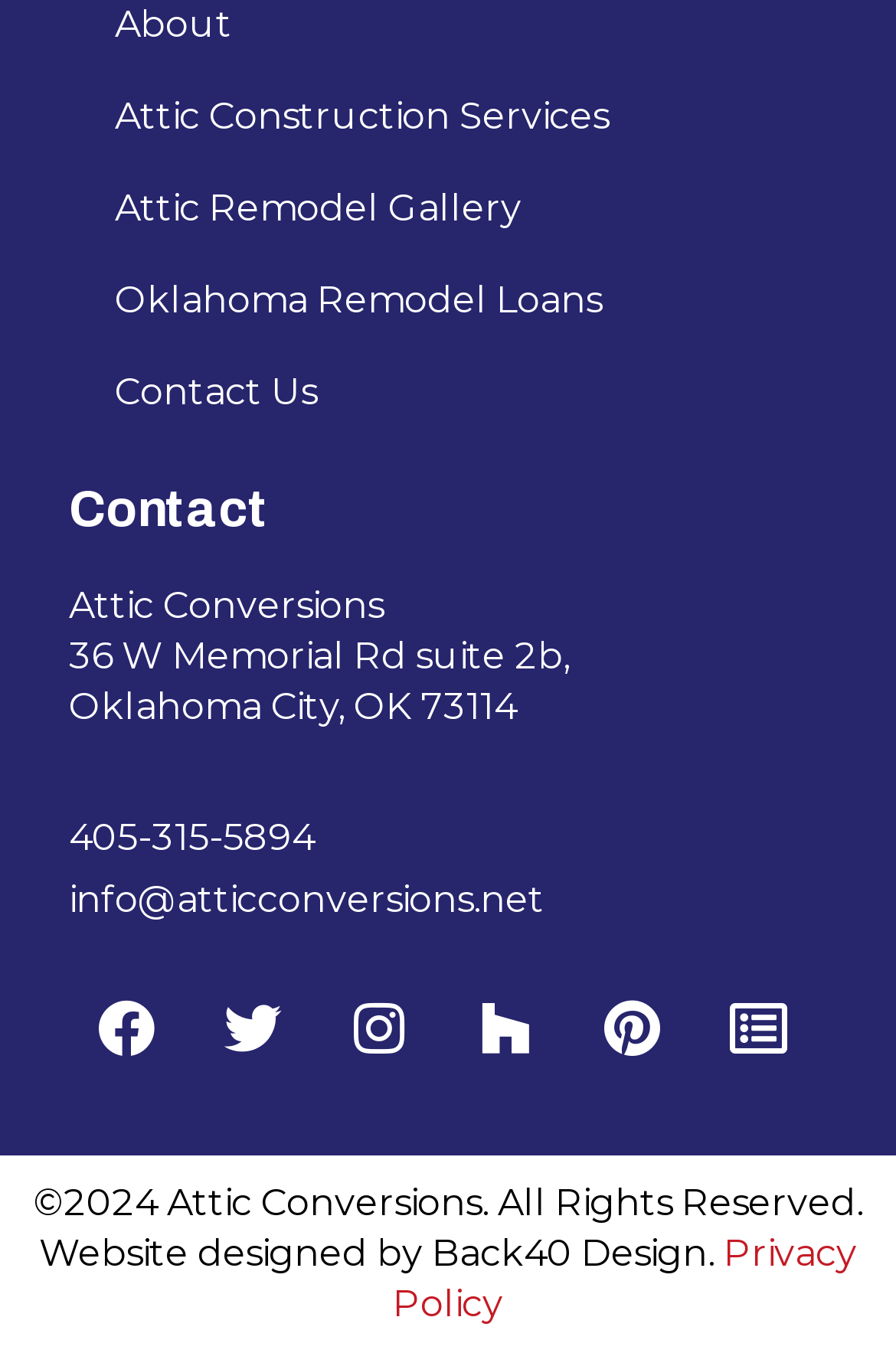Who designed the website?
Please ensure your answer to the question is detailed and covers all necessary aspects.

The website designer is obtained from the link element 'Back40' and the StaticText element 'Design.' located at [0.482, 0.91, 0.638, 0.942] and [0.638, 0.91, 0.808, 0.942] respectively.